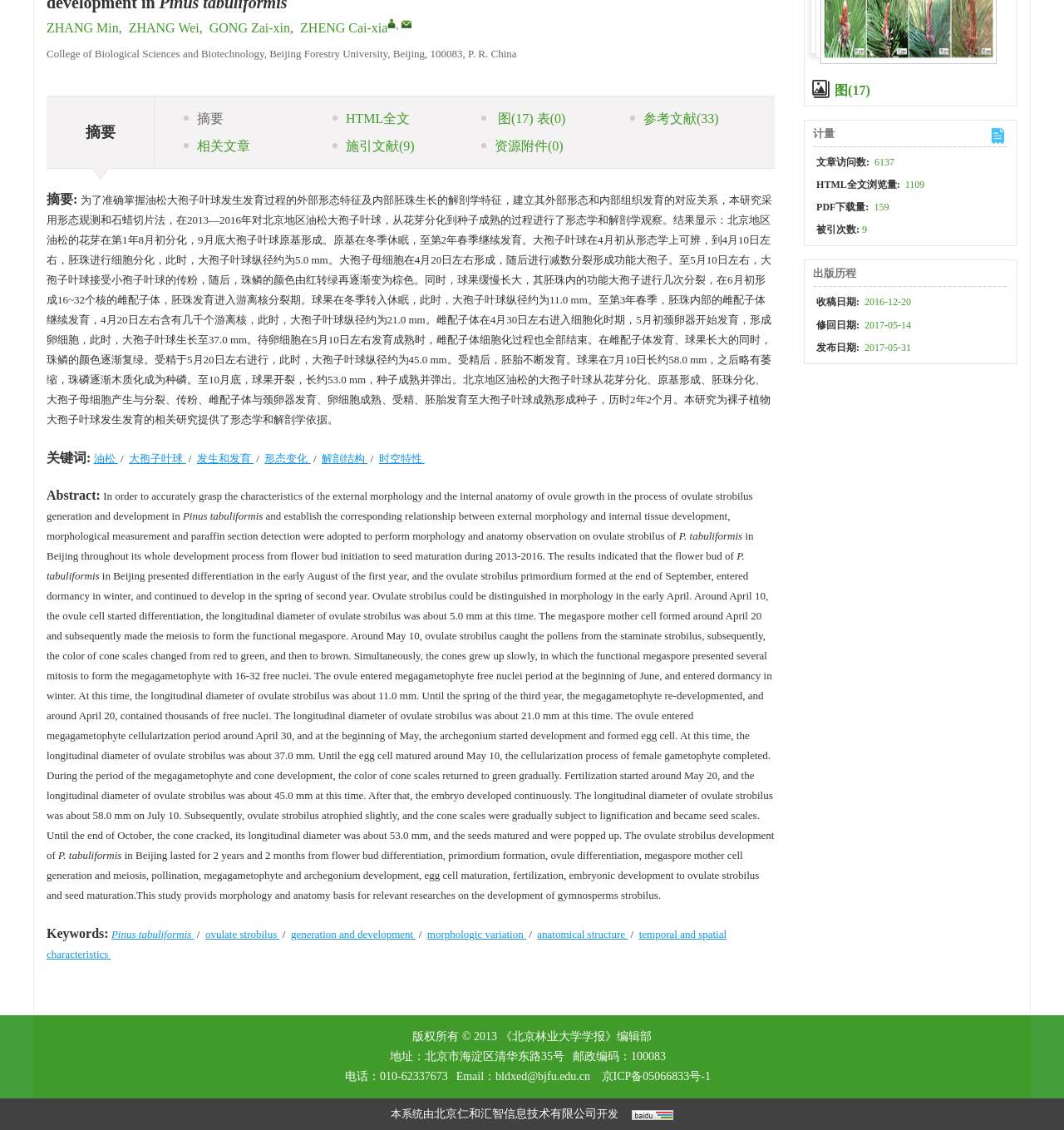Based on the element description my explanation, identify the bounding box of the UI element in the given webpage screenshot. The coordinates should be in the format (top-left x, top-left y, bottom-right x, bottom-right y) and must be between 0 and 1.

None